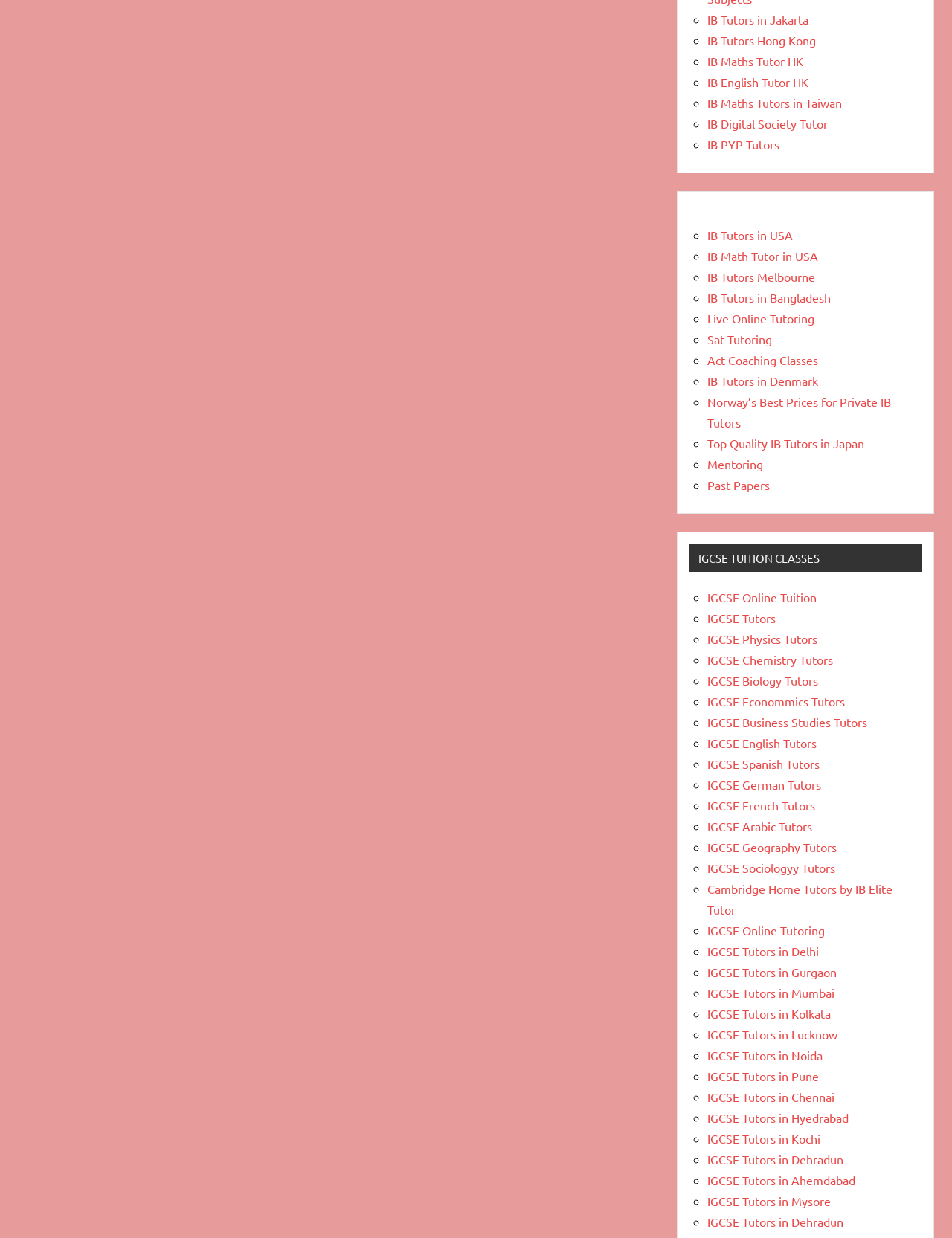What is the purpose of the 'Live Online Tutoring' link?
Use the image to answer the question with a single word or phrase.

Online tutoring